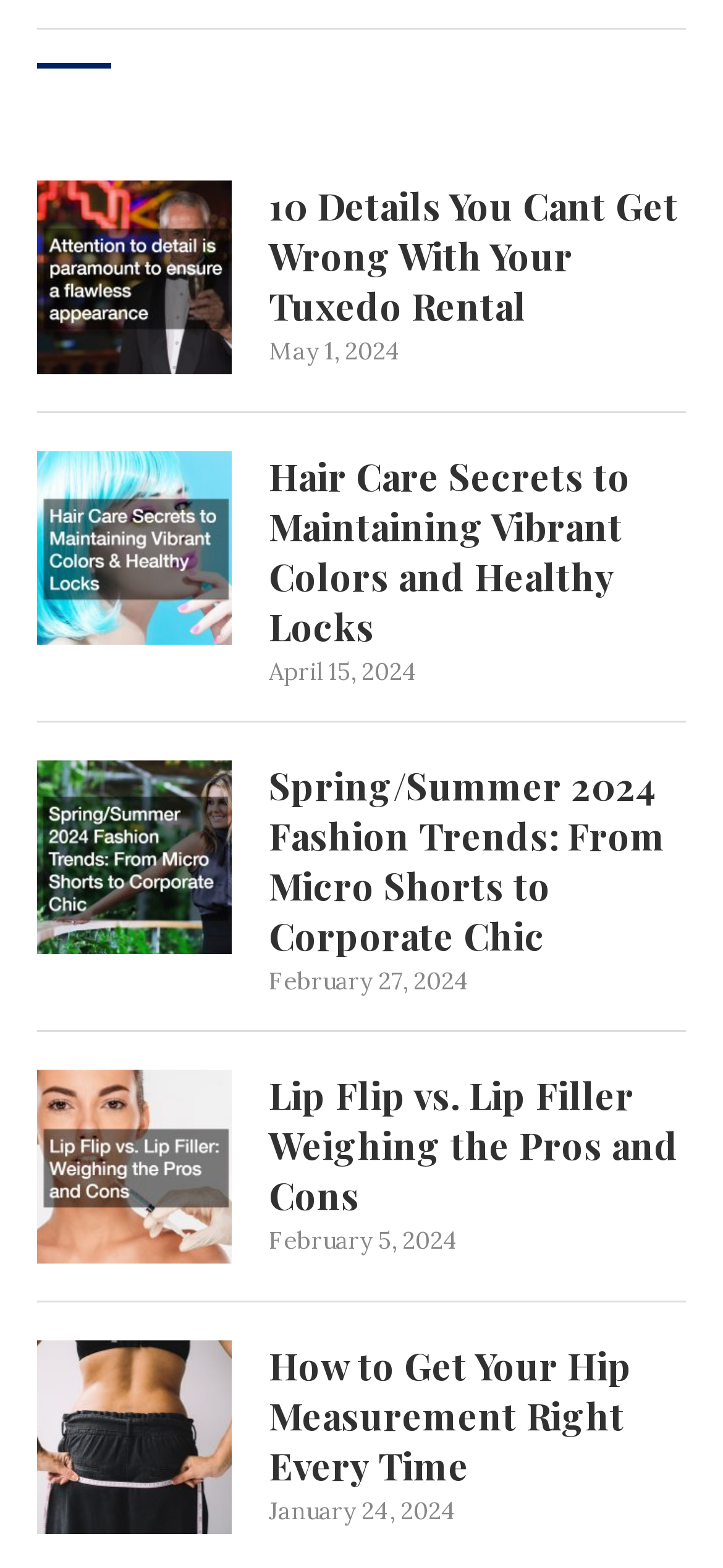Please reply to the following question with a single word or a short phrase:
What is the date of the article 'Hair Care Secrets to Maintaining Vibrant Colors and Healthy Locks'?

April 15, 2024